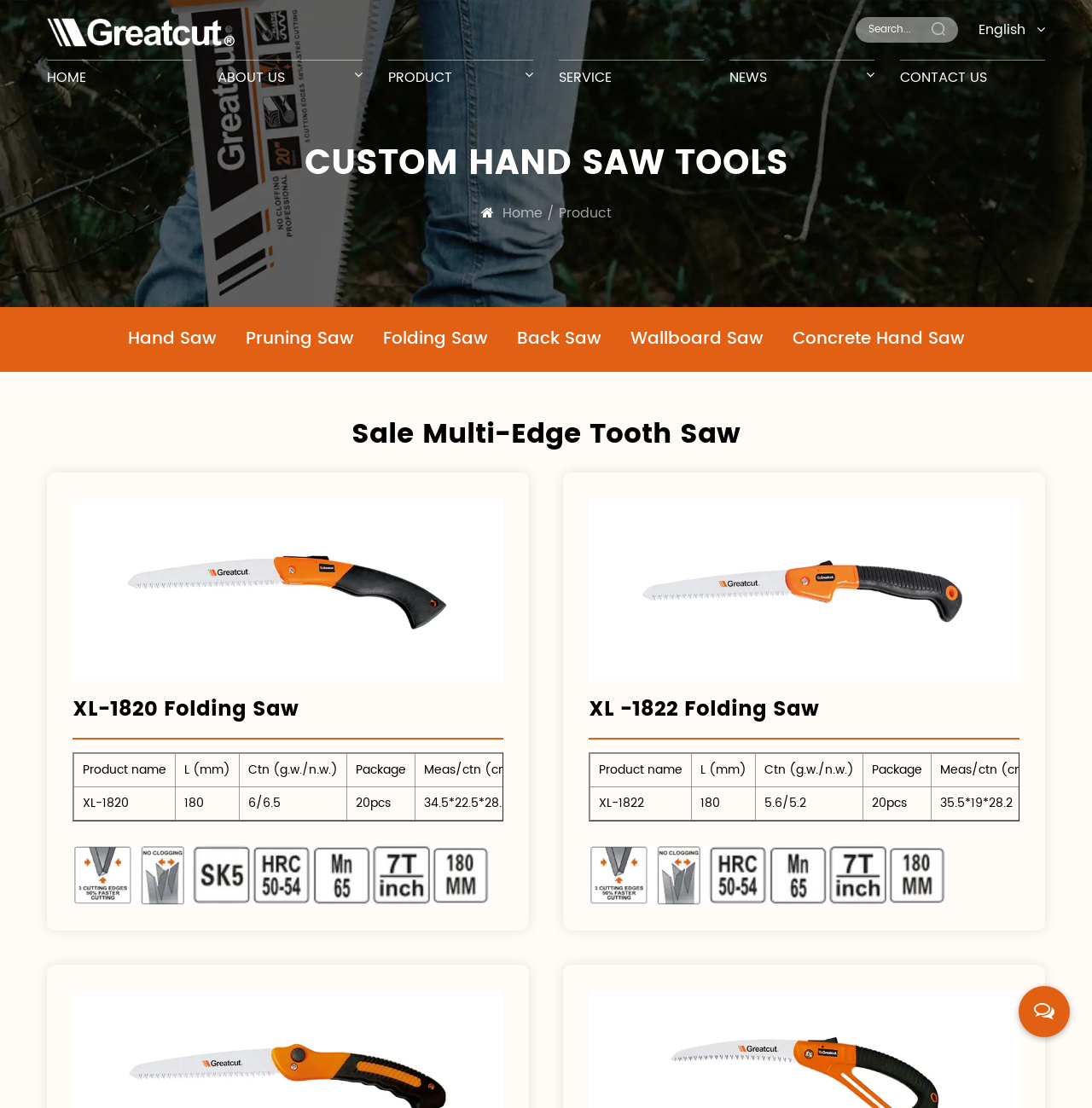Please provide a detailed answer to the question below by examining the image:
How many products are in a package of XL-1822?

I looked at the table under the 'XL-1822 Folding Saw' section and found the 'Package' column, which indicates that there are 20 pieces in a package of XL-1822.